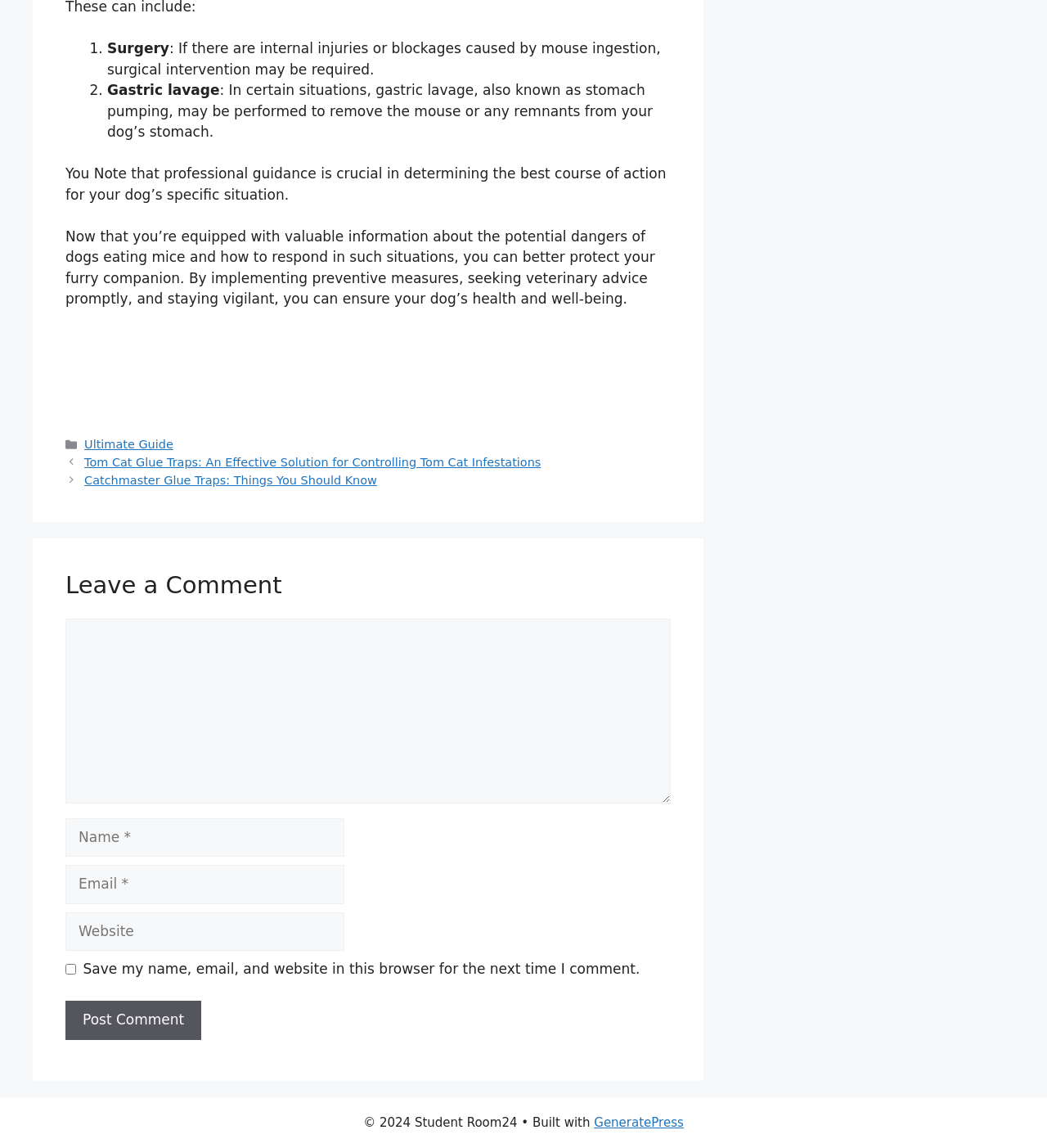Can you specify the bounding box coordinates of the area that needs to be clicked to fulfill the following instruction: "Enter your name in the 'Name' field"?

[0.062, 0.712, 0.329, 0.746]